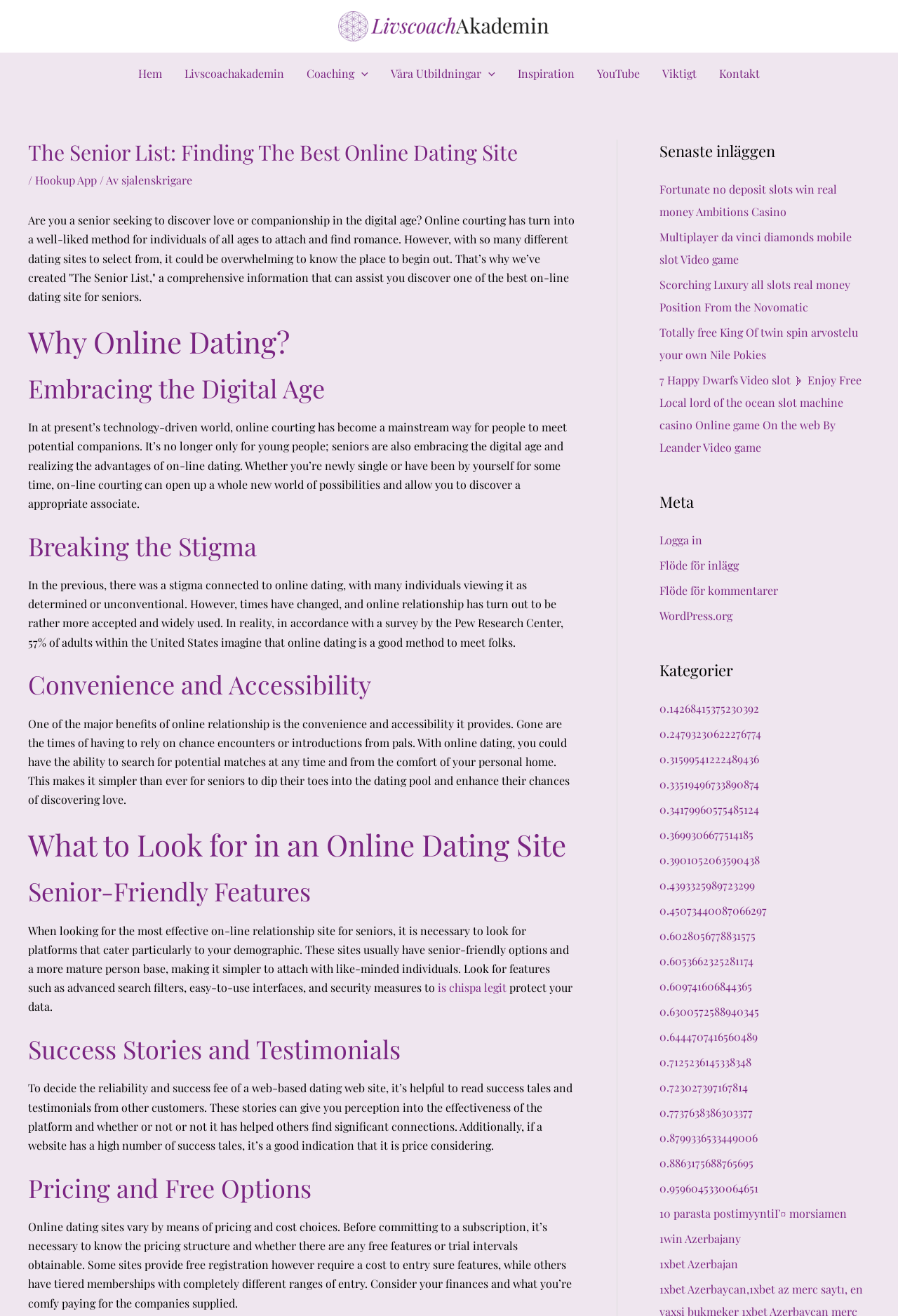Pinpoint the bounding box coordinates of the element to be clicked to execute the instruction: "Log in to the website".

[0.734, 0.404, 0.782, 0.416]